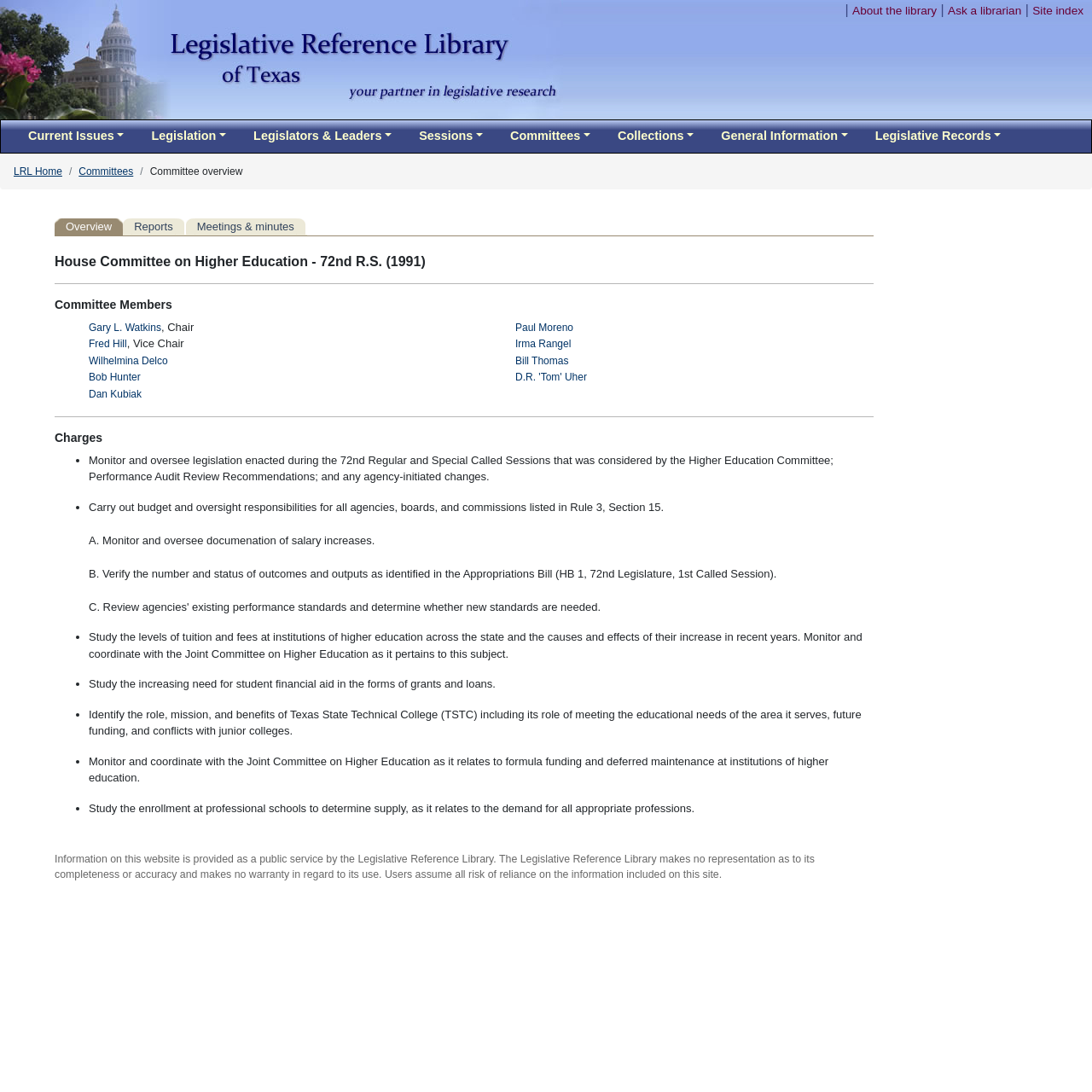Determine the bounding box coordinates for the region that must be clicked to execute the following instruction: "View the 'Committee Members' list".

[0.05, 0.272, 0.8, 0.286]